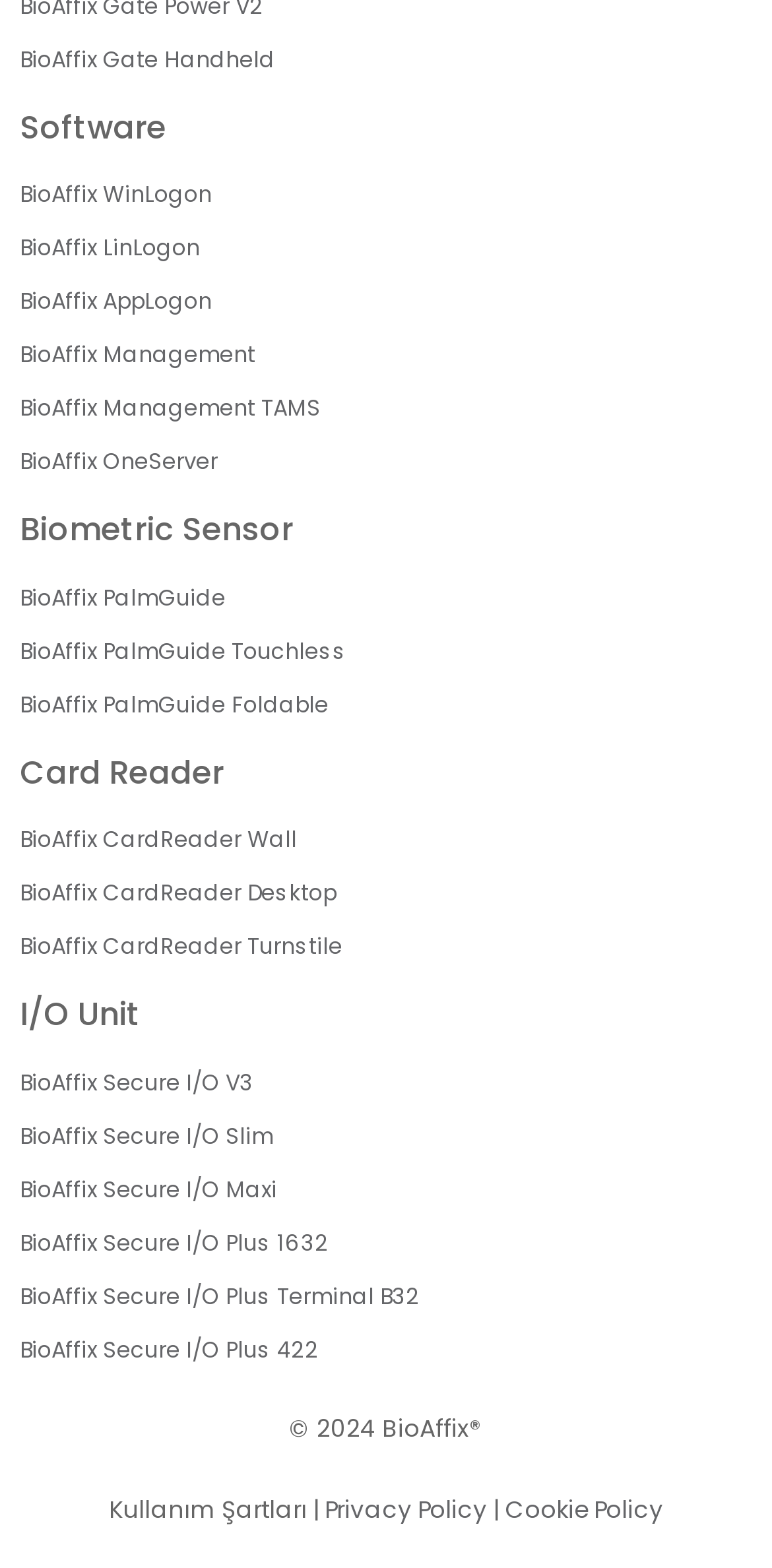How many types of BioAffix Secure I/O are listed?
Answer the question with a single word or phrase derived from the image.

5